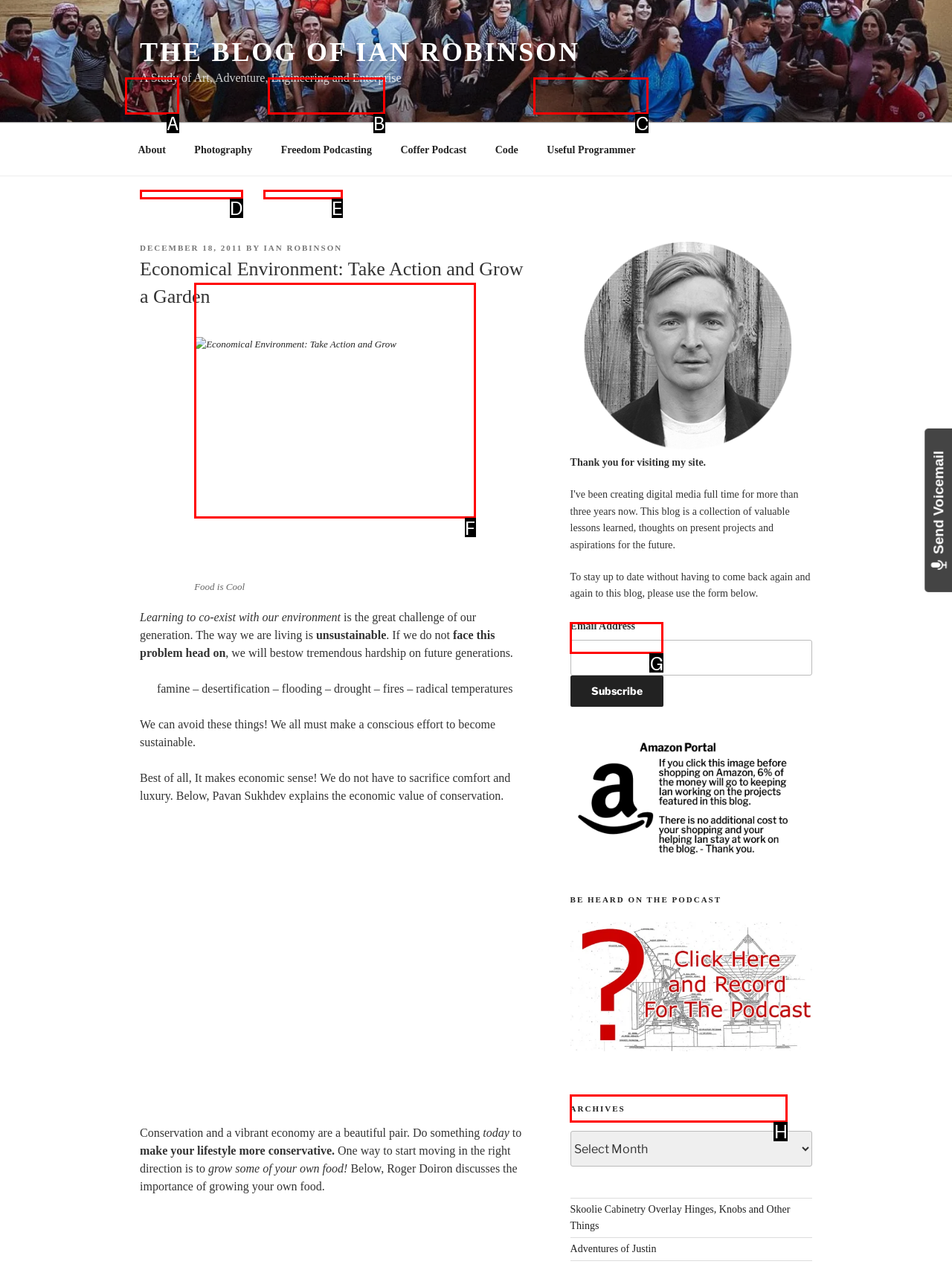Based on the description: December 18, 2011
Select the letter of the corresponding UI element from the choices provided.

D